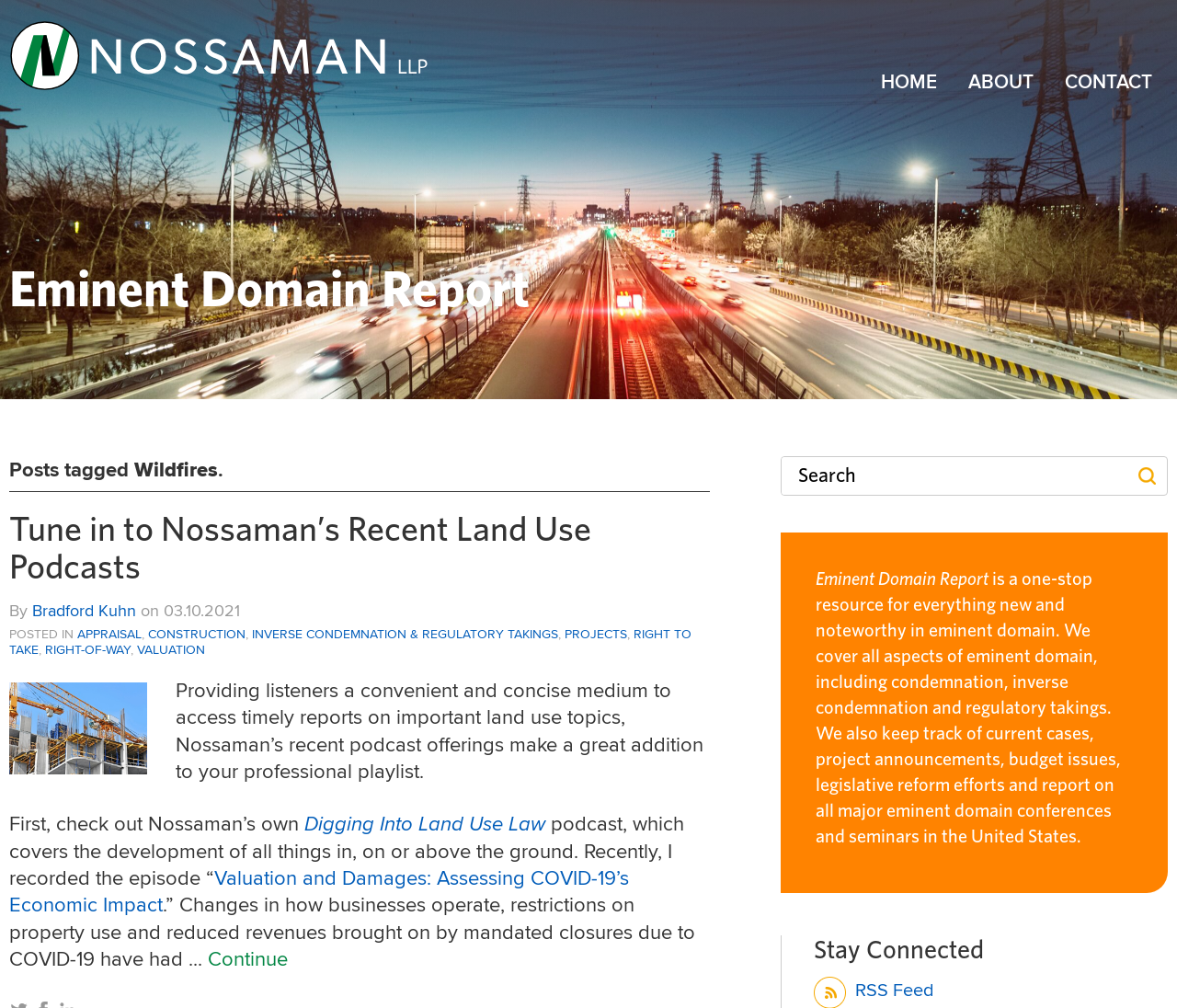What is the name of the law firm?
Your answer should be a single word or phrase derived from the screenshot.

Nossaman LLP